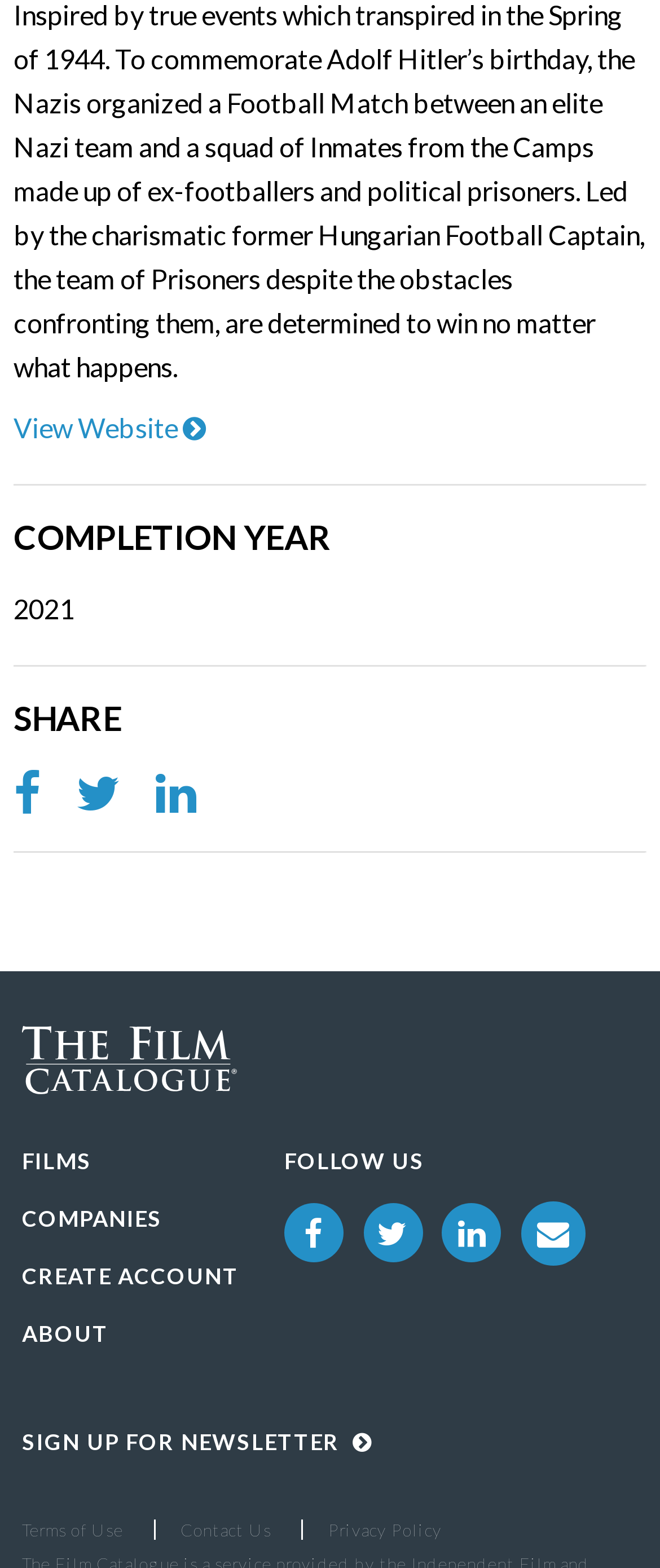Identify the bounding box coordinates of the clickable region to carry out the given instruction: "Read terms of use".

[0.033, 0.969, 0.236, 0.982]